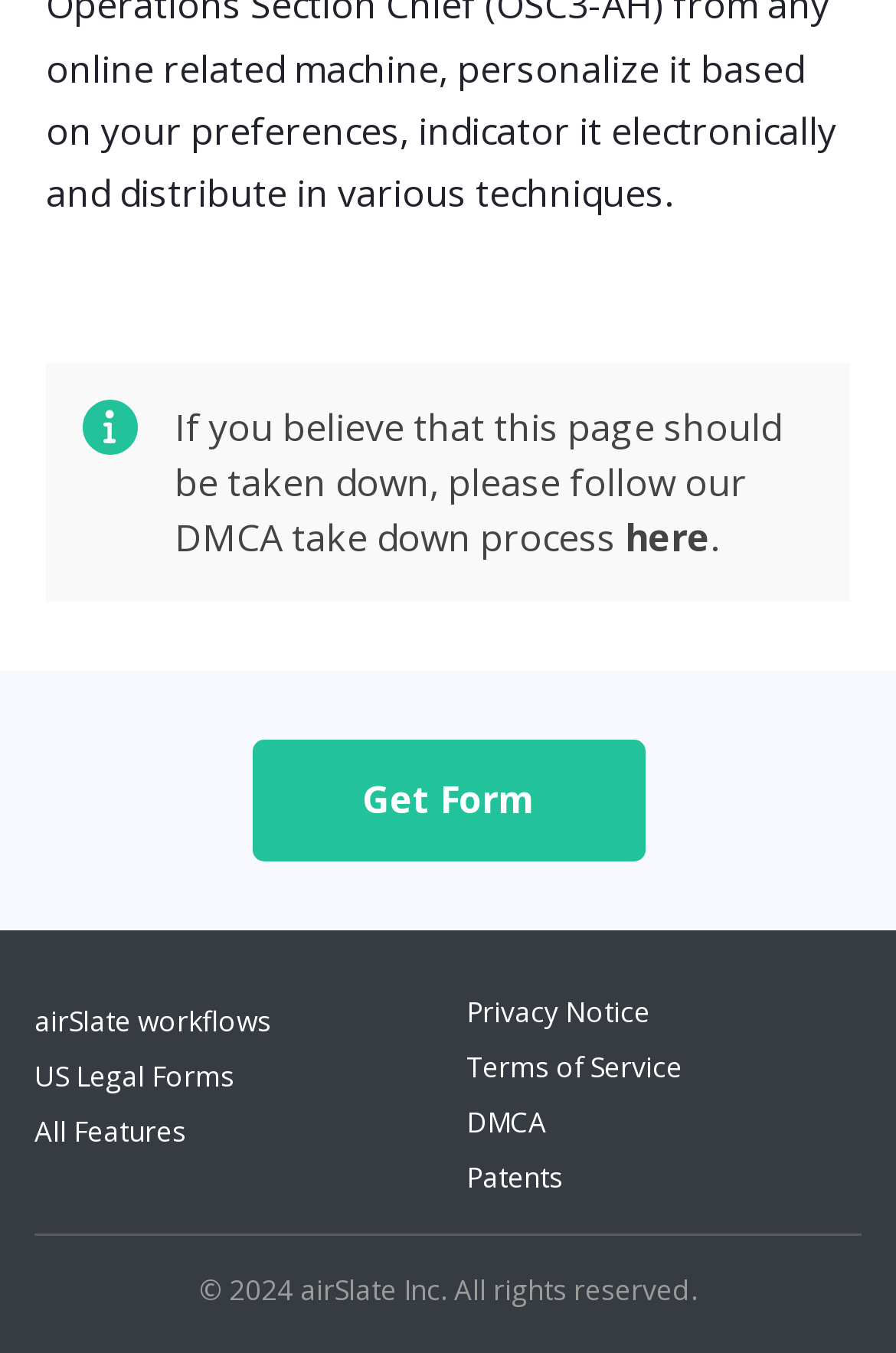Please find and report the bounding box coordinates of the element to click in order to perform the following action: "View the Privacy Notice". The coordinates should be expressed as four float numbers between 0 and 1, in the format [left, top, right, bottom].

[0.521, 0.733, 0.726, 0.762]